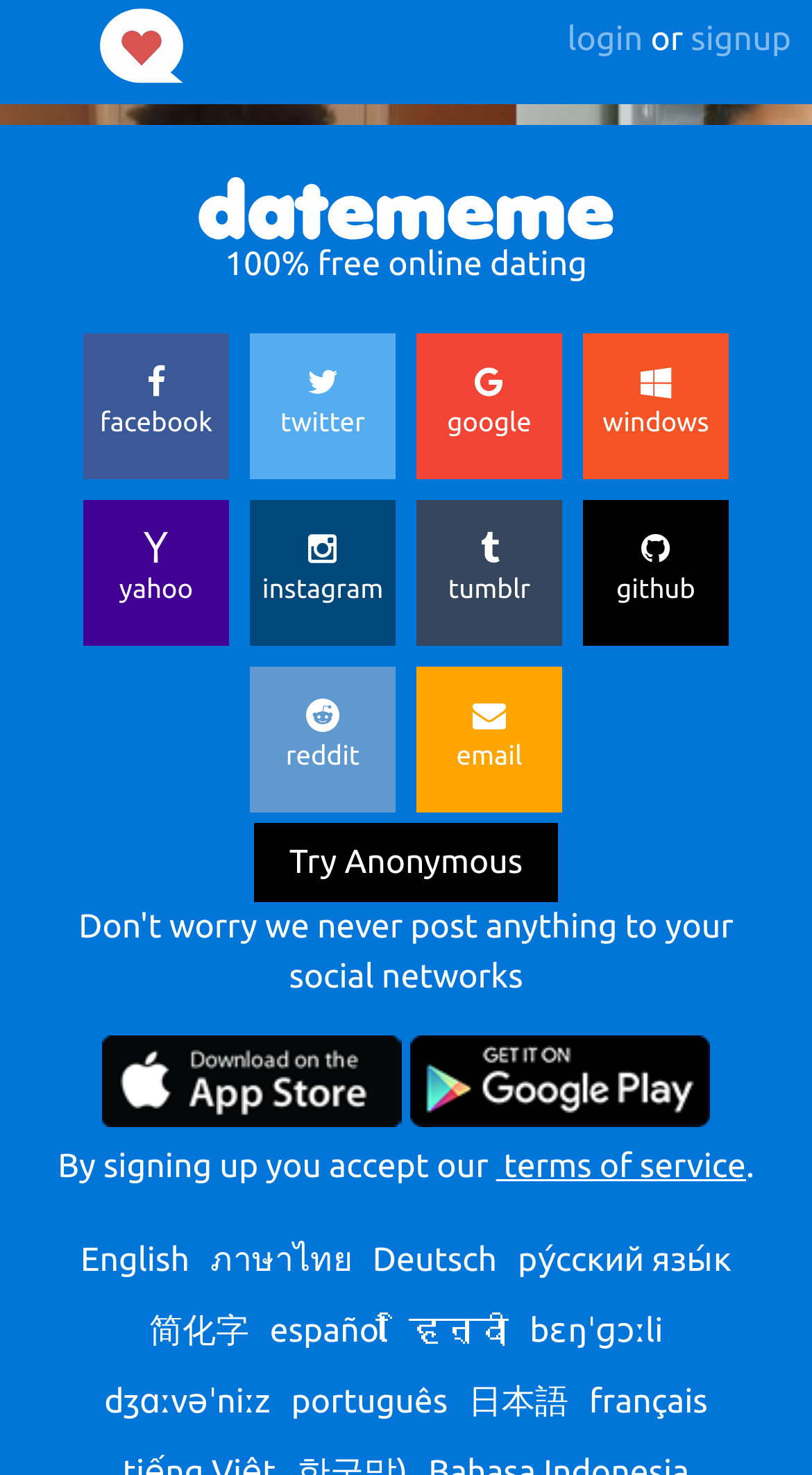What is the terms of service link for?
From the image, respond using a single word or phrase.

Terms of service